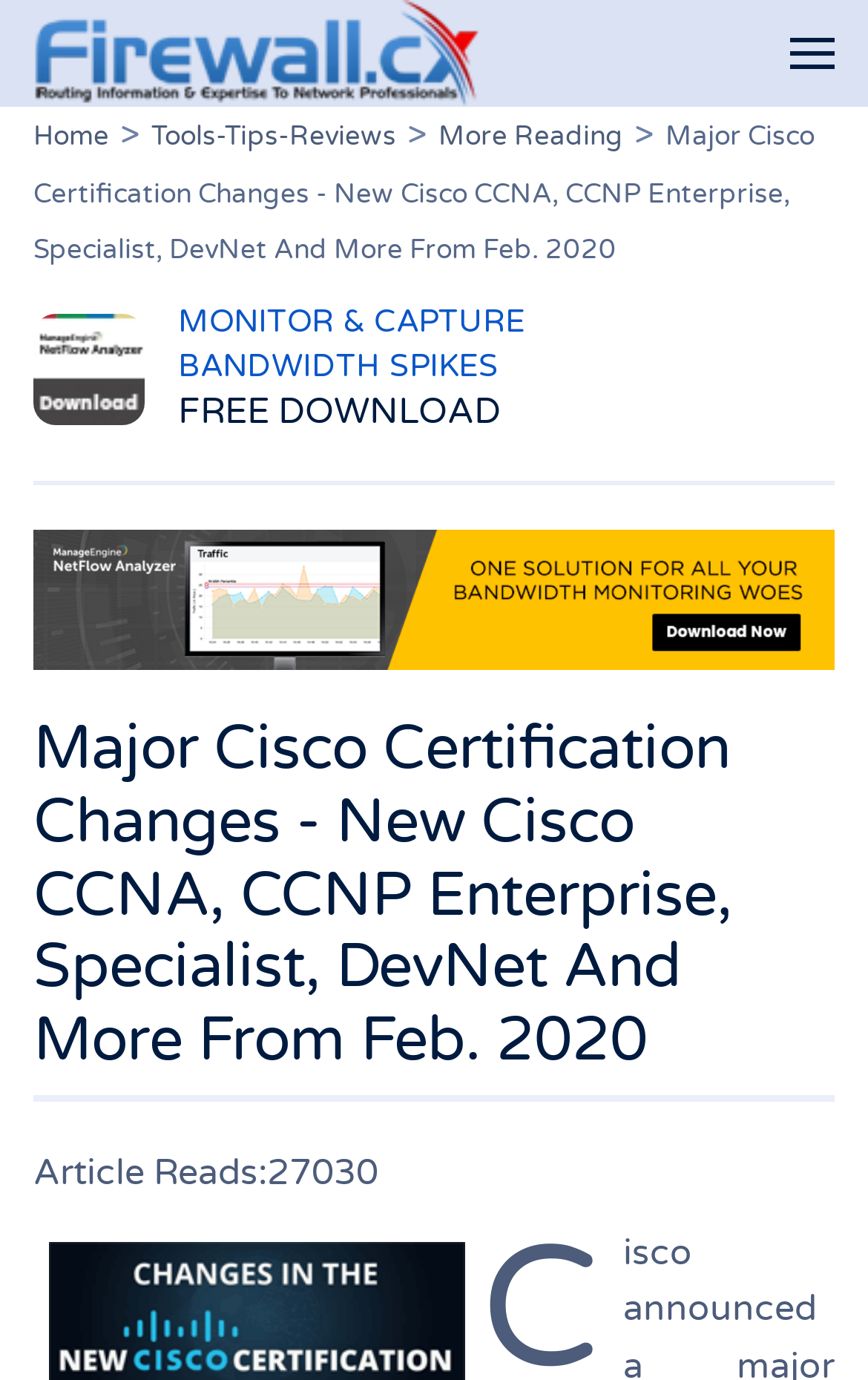Write an exhaustive caption that covers the webpage's main aspects.

The webpage is about the new Cisco Certification Roadmap, specifically the changes to CCNA, CCNP Enterprise, and CCIE certifications starting from February 2020. 

At the top left corner, there is a link to "Skip to main content" and a "Back to home" link with a Firewall.cx logo next to it. On the top right corner, there is an "Open menu" button with an icon. 

Below the top navigation bar, there is a breadcrumb navigation menu with links to "Home", "Tools-Tips-Reviews", and "More Reading". The title of the webpage, "Major Cisco Certification Changes - New Cisco CCNA, CCNP Enterprise, Specialist, DevNet And More From Feb. 2020", is displayed prominently. 

A carousel region takes up a significant portion of the page, featuring a link to "FREE HYPER-V & VMWARE BACKUP RANSOMWARE PROTECTION" with a heading "RANSOMWARE PROTECTION". 

Below the carousel, there is a horizontal separator line, followed by a link to "Zoho - ManageEngine - Netflow Analyzer" with an accompanying image. 

The main content of the webpage is headed by a title "Major Cisco Certification Changes - New Cisco CCNA, CCNP Enterprise, Specialist, DevNet And More From Feb. 2020", which is followed by the article content. At the bottom left, there is a text indicating that the article has been read 27,030 times.